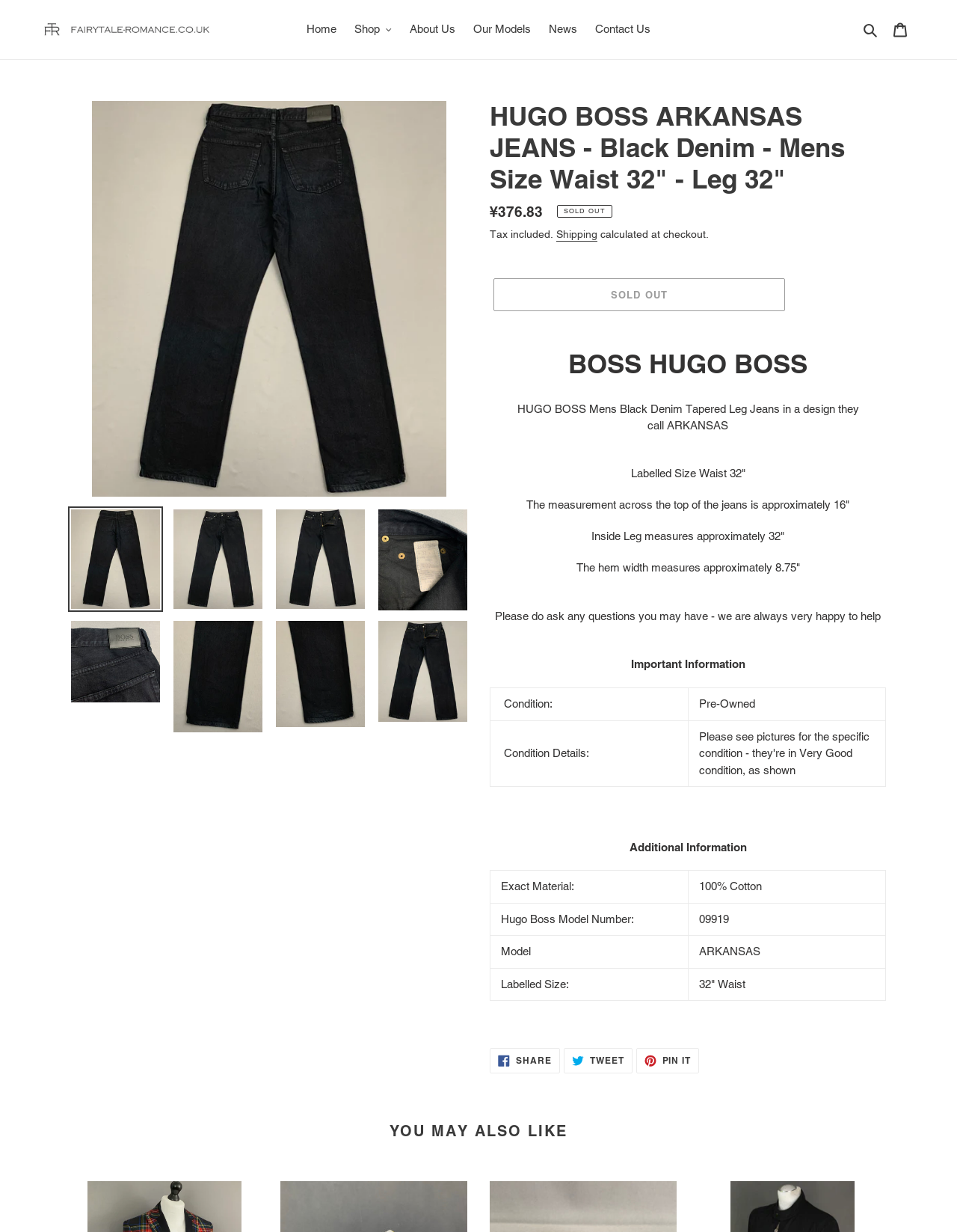Locate the bounding box coordinates of the element to click to perform the following action: 'View the product image in gallery'. The coordinates should be given as four float values between 0 and 1, in the form of [left, top, right, bottom].

[0.071, 0.411, 0.17, 0.497]